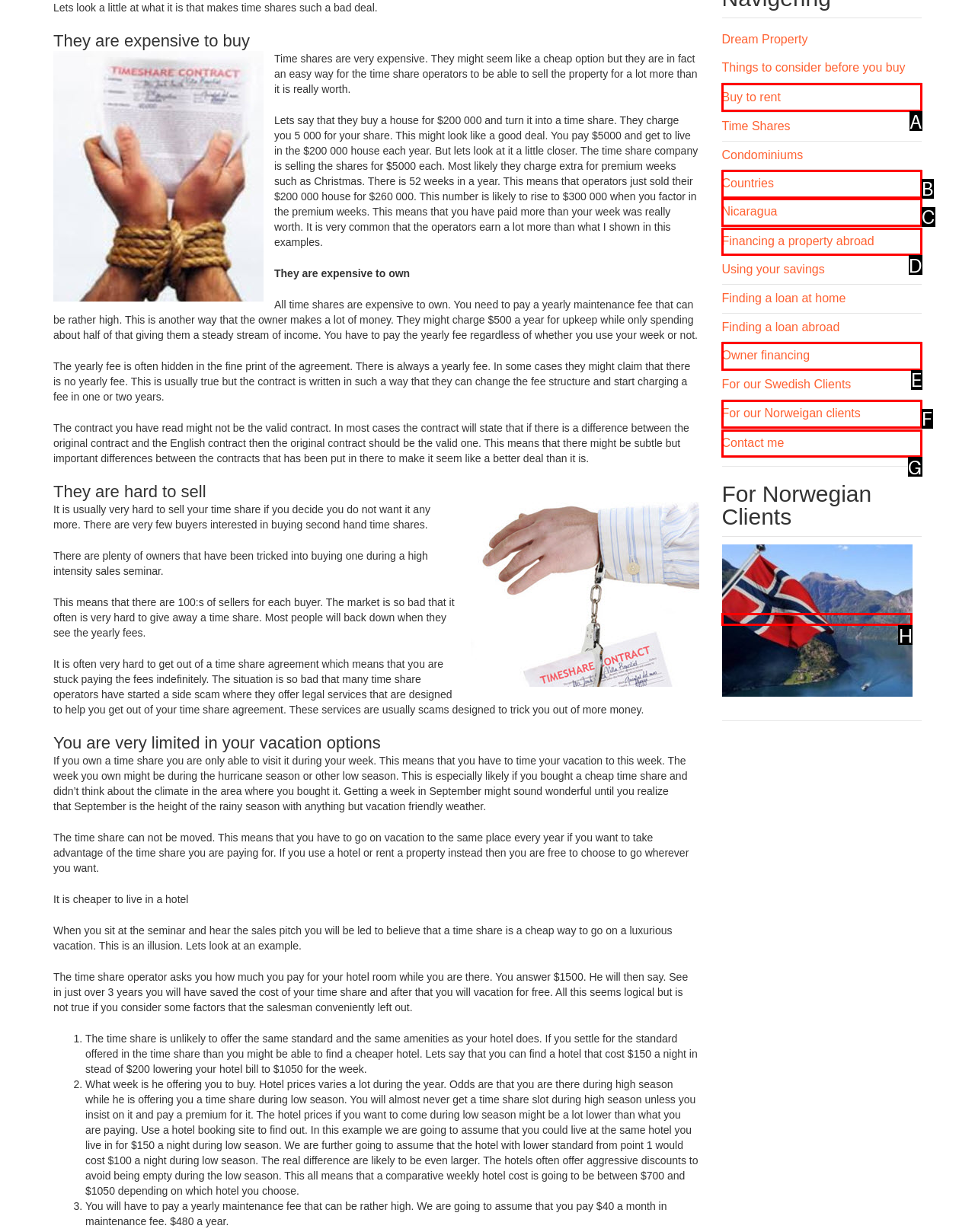Tell me the letter of the HTML element that best matches the description: For our Norweigan clients from the provided options.

F